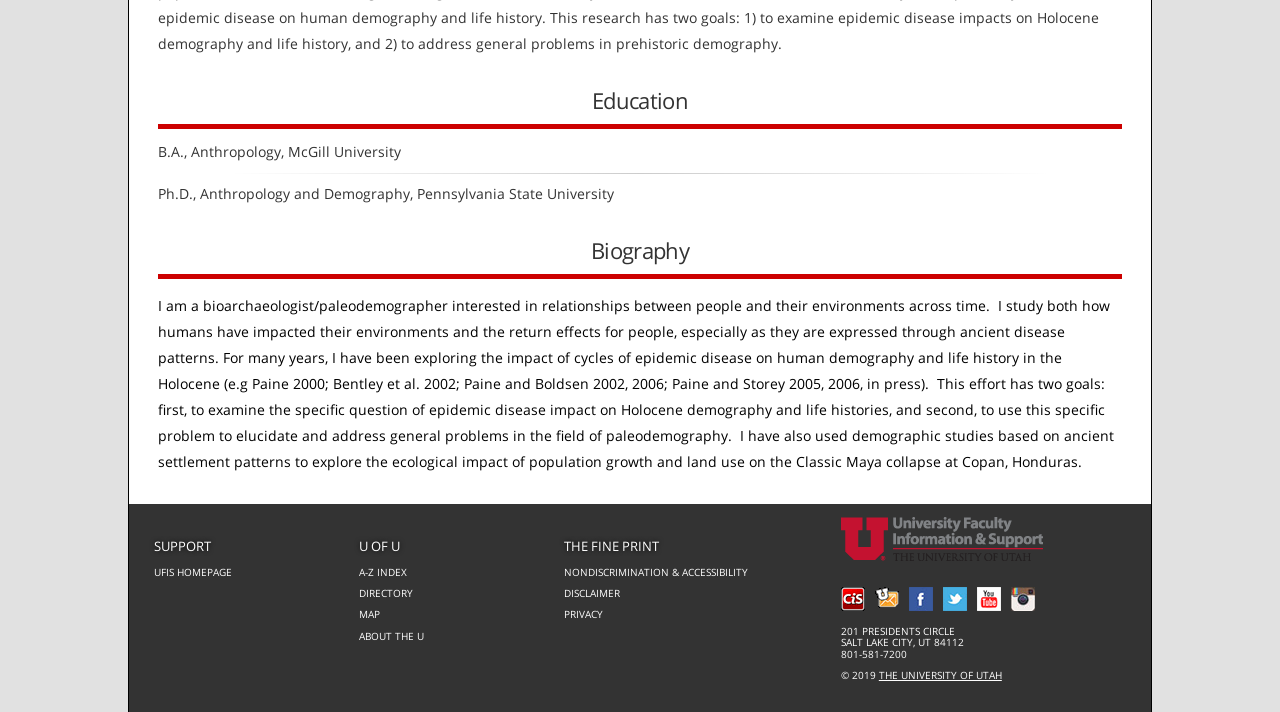Based on the element description, predict the bounding box coordinates (top-left x, top-left y, bottom-right x, bottom-right y) for the UI element in the screenshot: Home

None